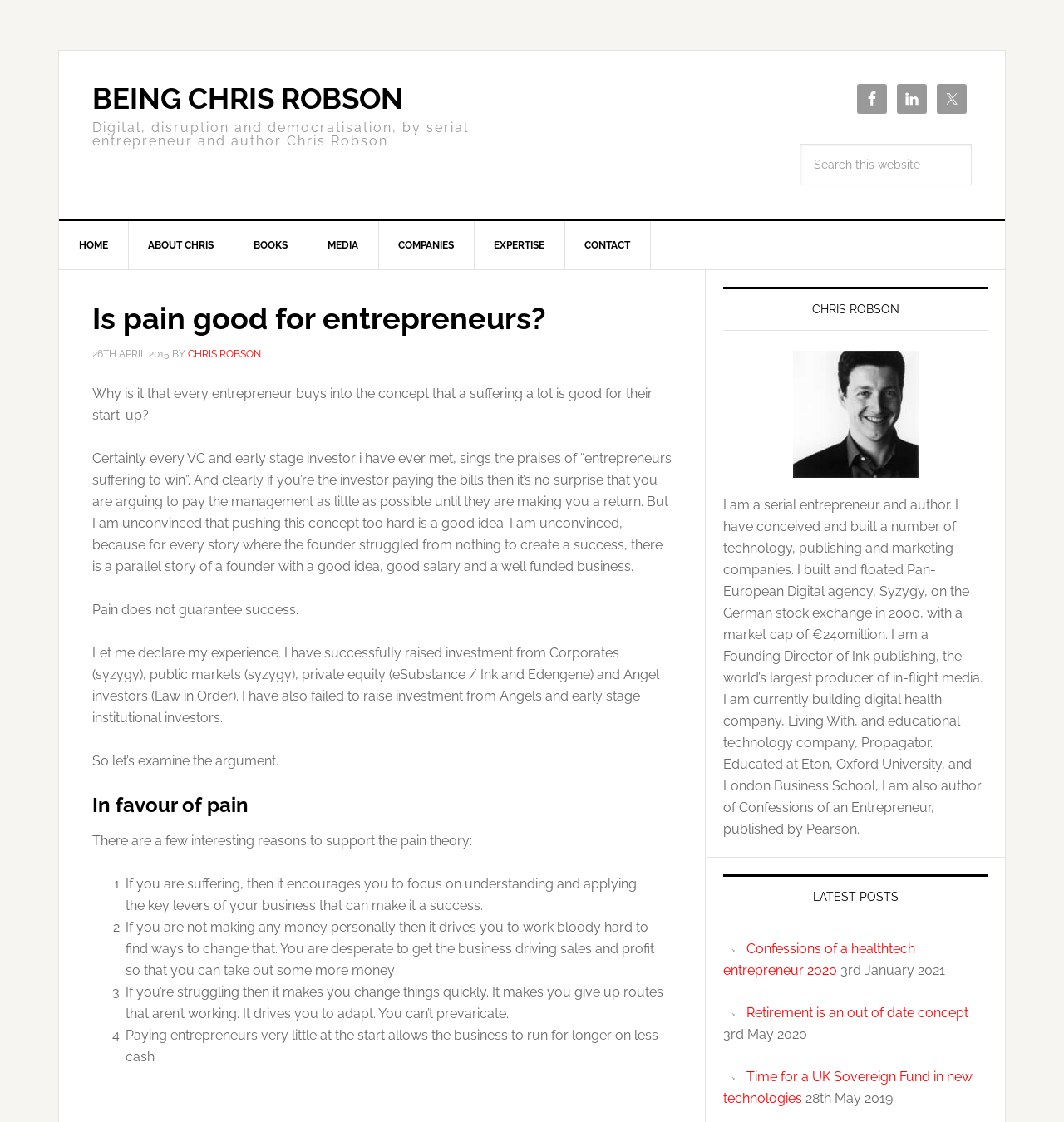What is the name of the author of the blog post?
Using the information from the image, give a concise answer in one word or a short phrase.

Chris Robson